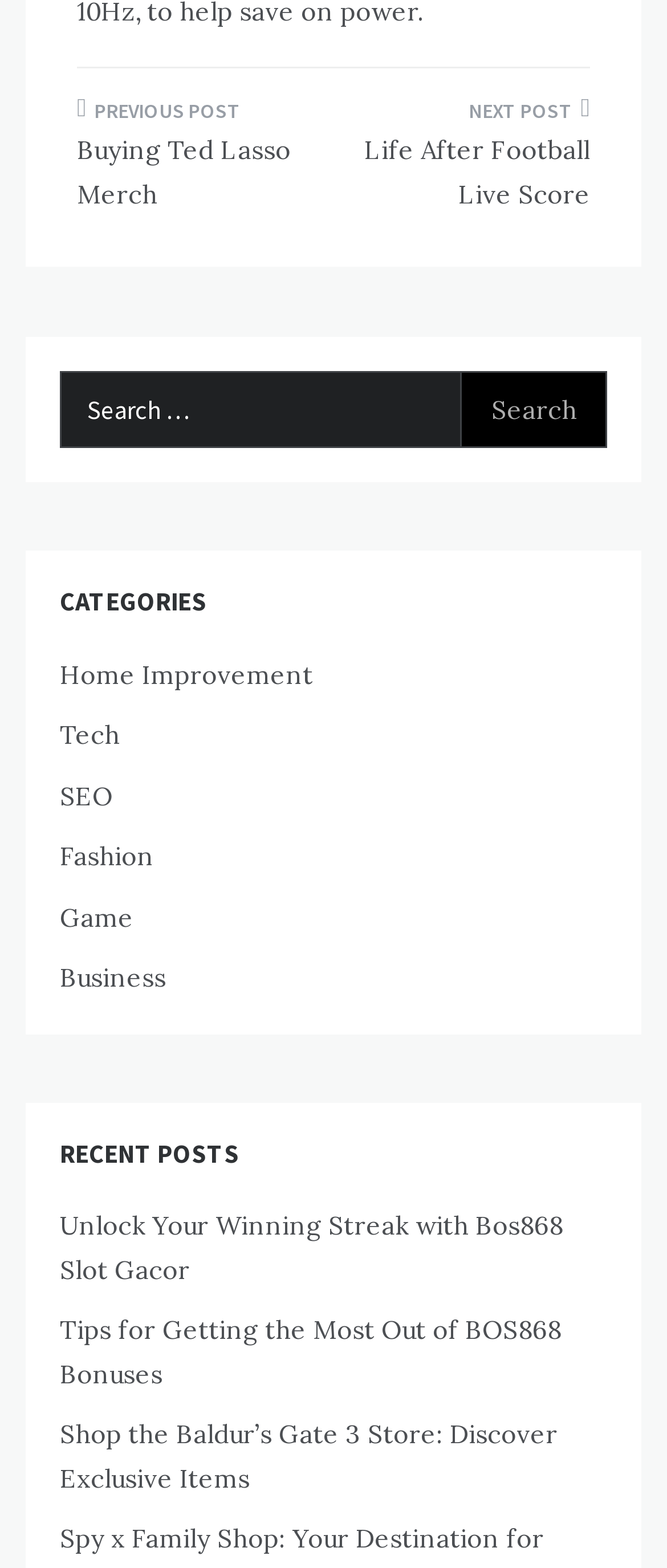Provide your answer in a single word or phrase: 
How many recent posts are displayed on this webpage?

3